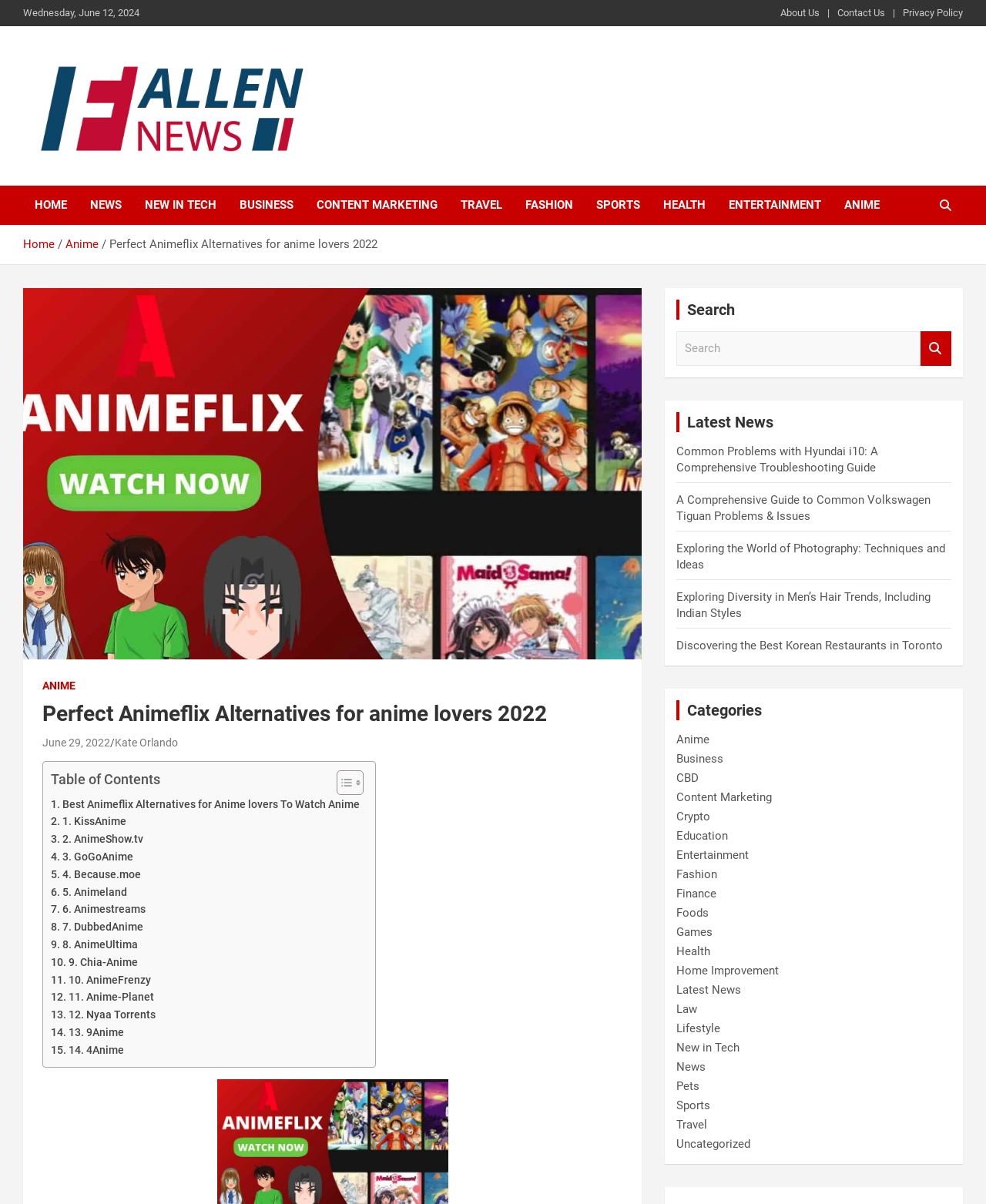Pinpoint the bounding box coordinates of the clickable element needed to complete the instruction: "Read the 'Perfect Animeflix Alternatives for anime lovers 2022' article". The coordinates should be provided as four float numbers between 0 and 1: [left, top, right, bottom].

[0.043, 0.581, 0.632, 0.605]